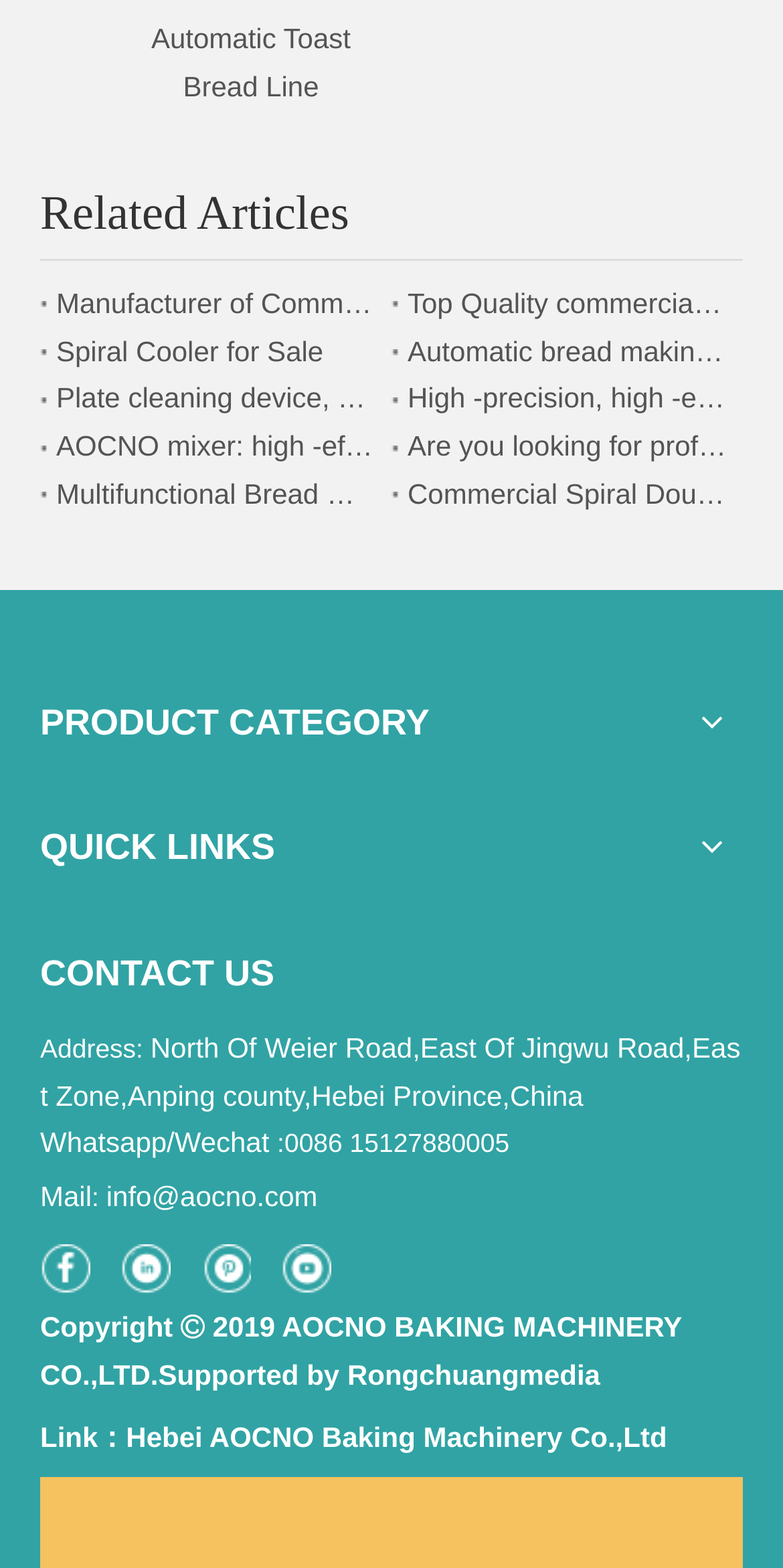Can you specify the bounding box coordinates for the region that should be clicked to fulfill this instruction: "Contact us through 'info@aocno.com'".

[0.136, 0.753, 0.406, 0.773]